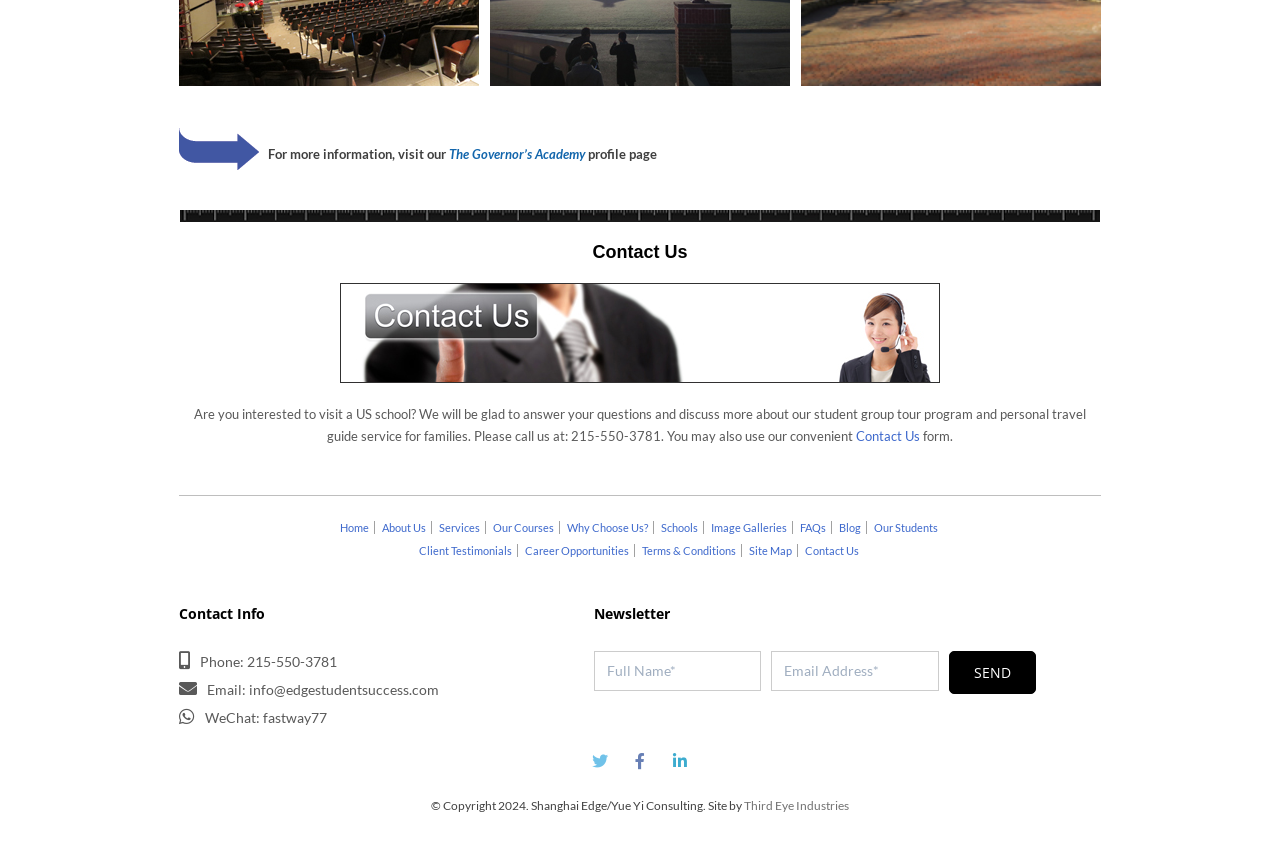Identify the bounding box coordinates for the element that needs to be clicked to fulfill this instruction: "Click Contact Us". Provide the coordinates in the format of four float numbers between 0 and 1: [left, top, right, bottom].

[0.14, 0.335, 0.86, 0.453]